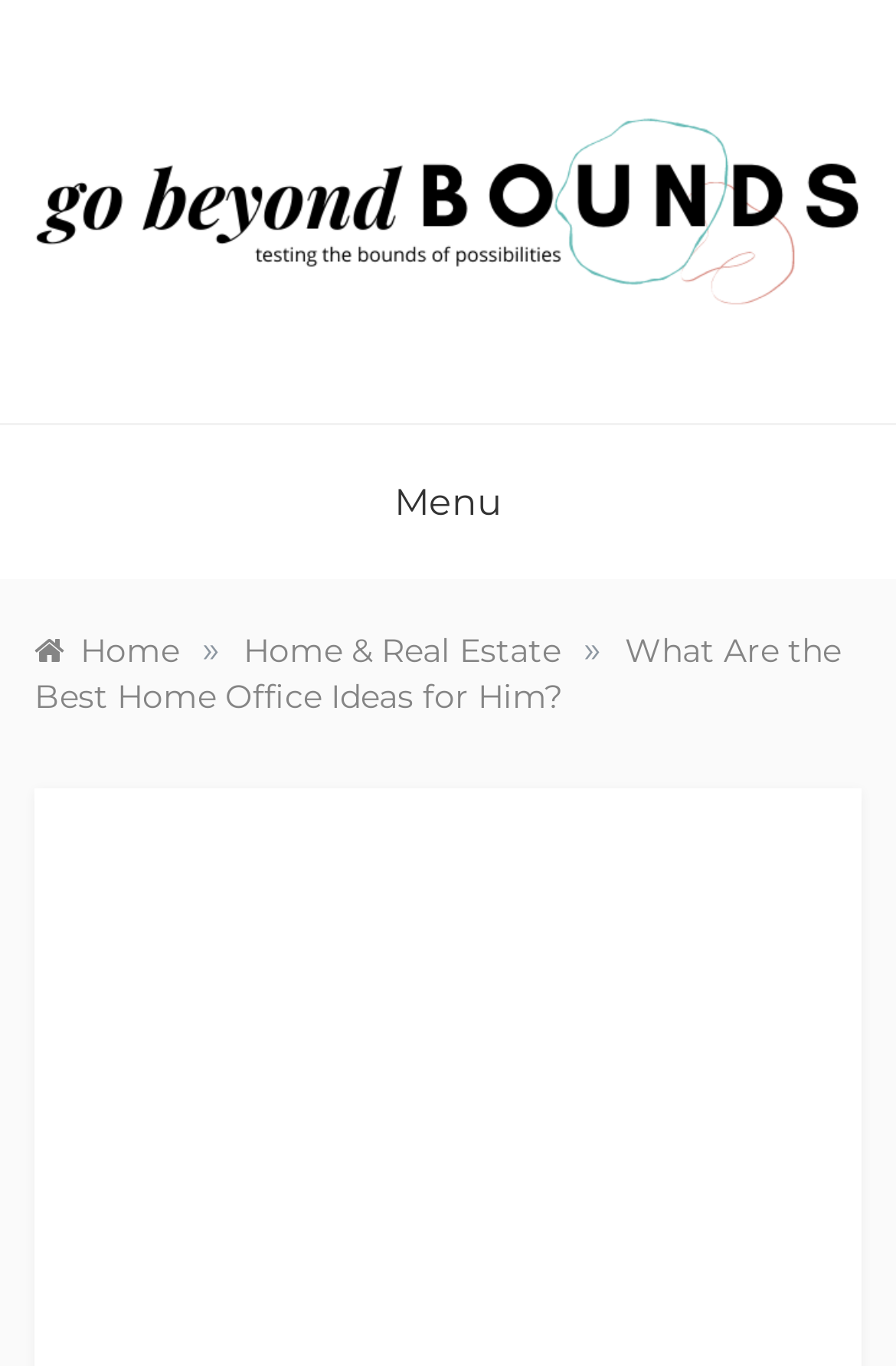What is the name of the website?
Provide an in-depth and detailed answer to the question.

The name of the website can be found in the top-left corner of the webpage, where it is written as 'Go Beyond Bounds' in a link and an image.